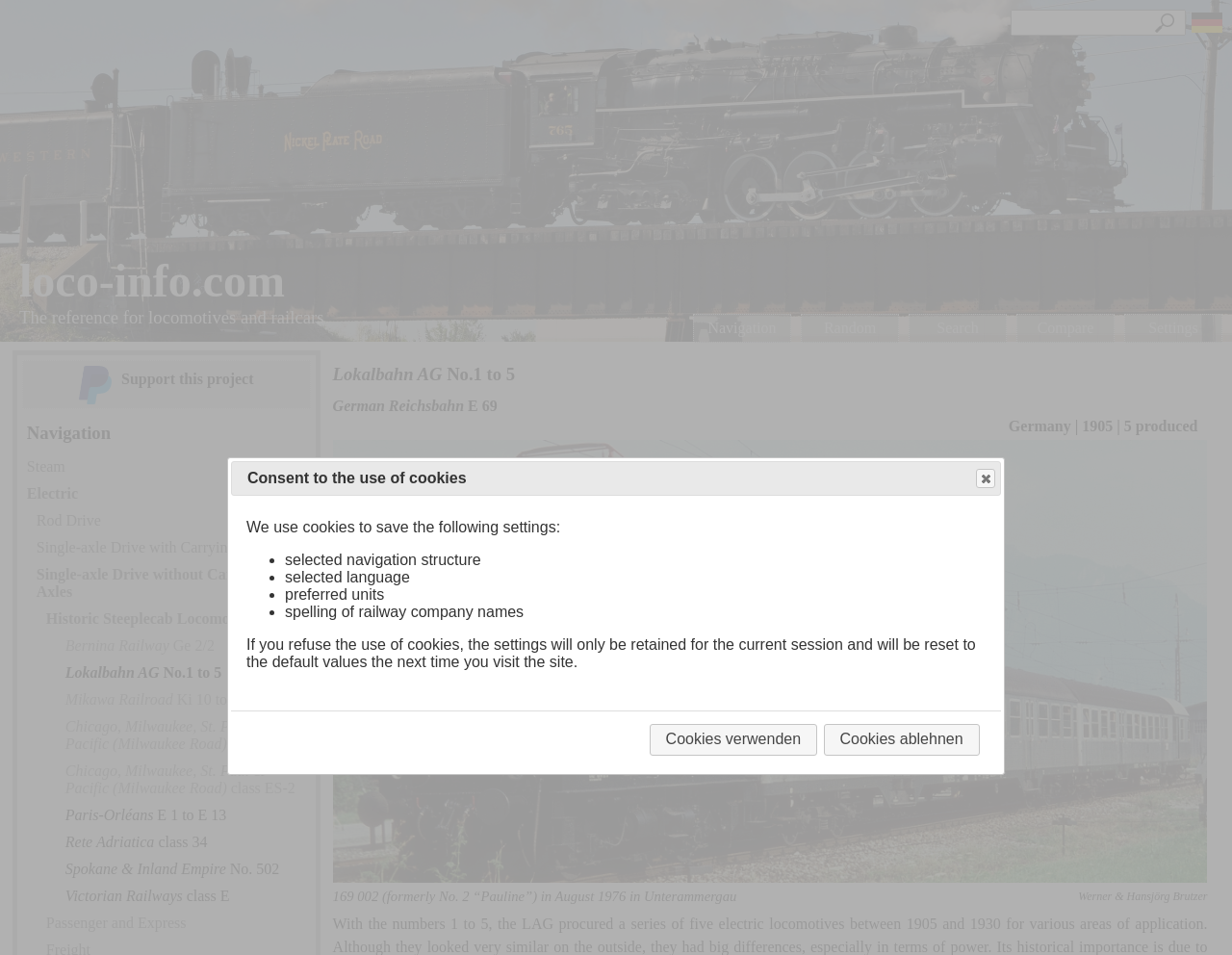Answer the following query concisely with a single word or phrase:
What is the name of the railway company?

Lokalbahn AG